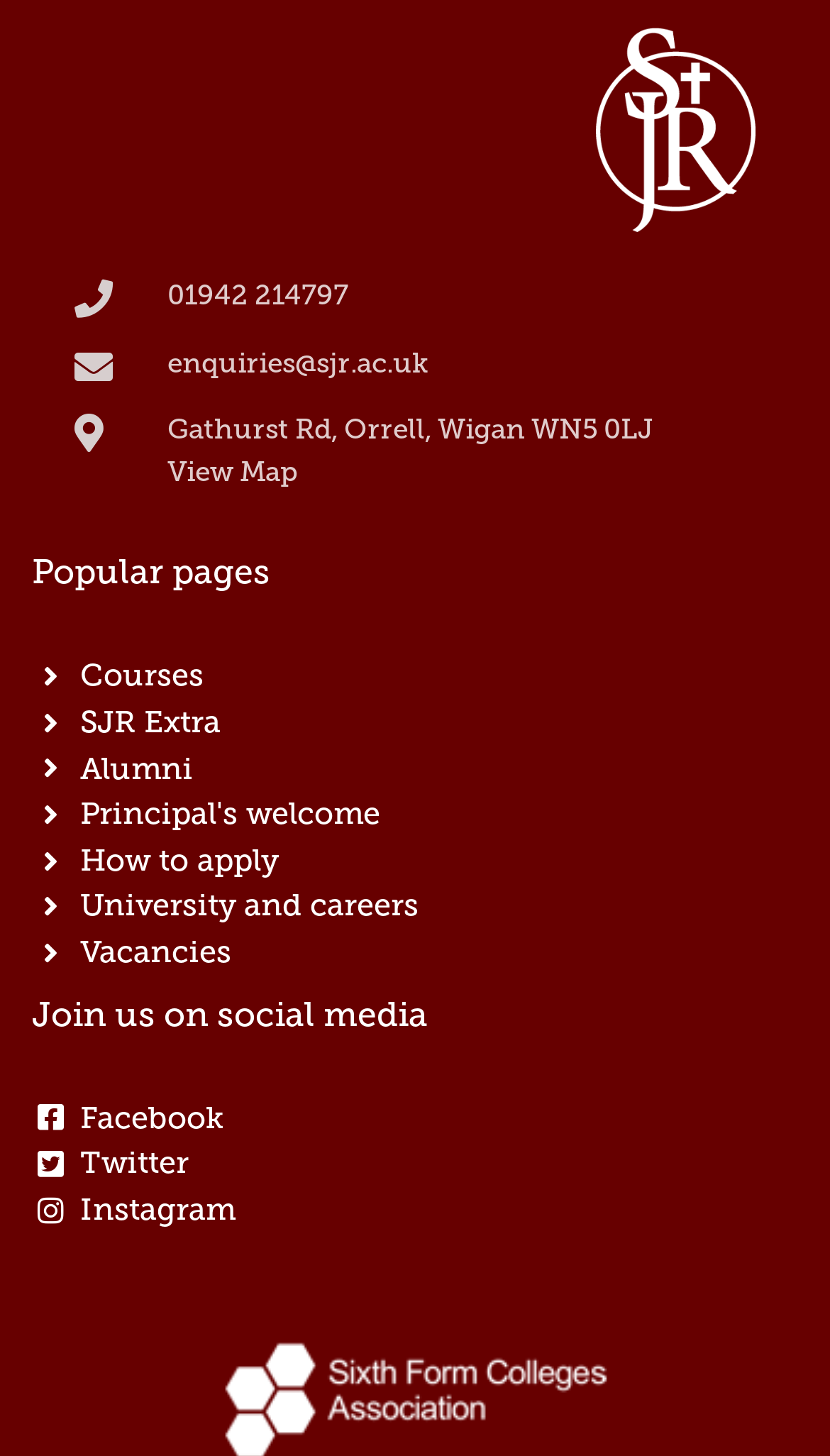Kindly determine the bounding box coordinates for the area that needs to be clicked to execute this instruction: "Check the school's location on the map".

[0.09, 0.281, 0.91, 0.338]